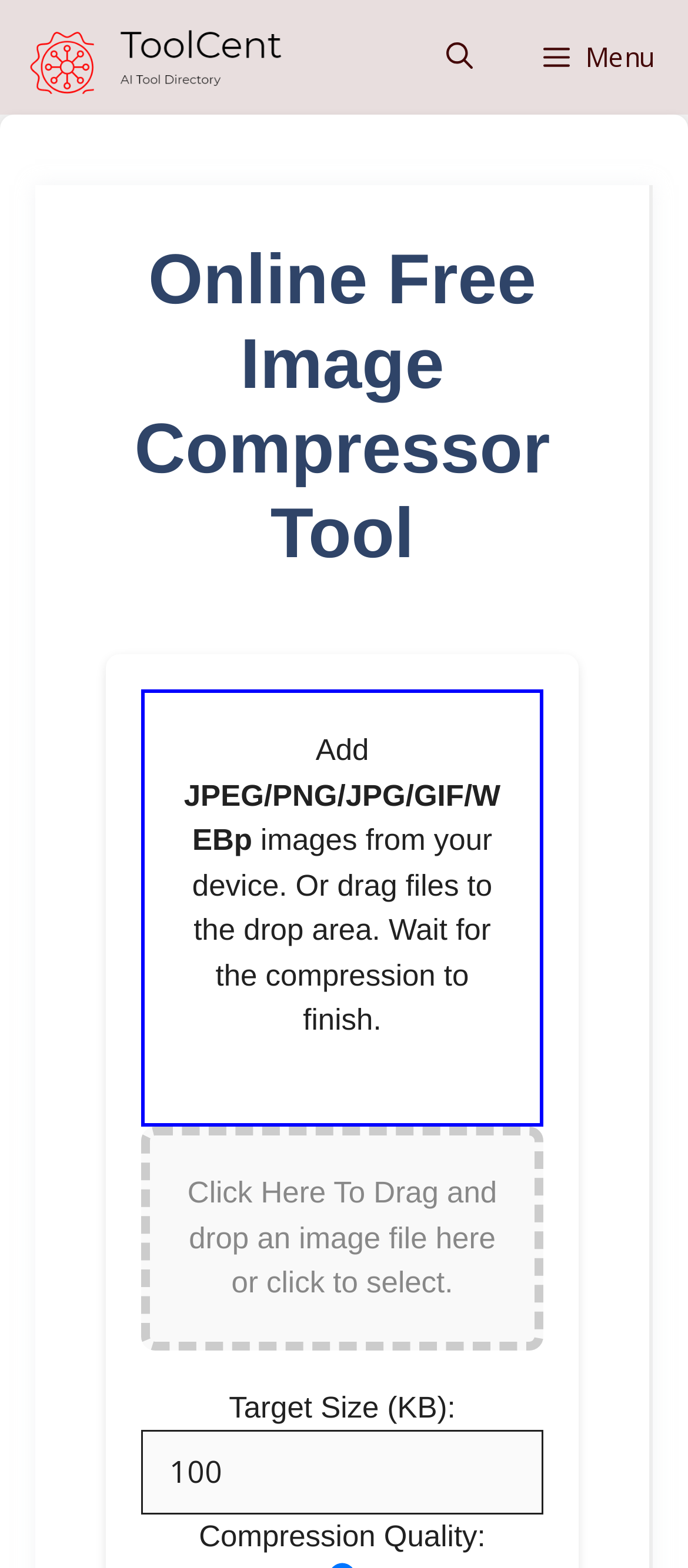Can you give a detailed response to the following question using the information from the image? What types of images can be compressed?

I found the types of images that can be compressed by reading the StaticText element that says 'JPEG/PNG/JPG/GIF/WEBp'. This text is located near the top of the page and appears to be describing the types of images that can be compressed using this tool.